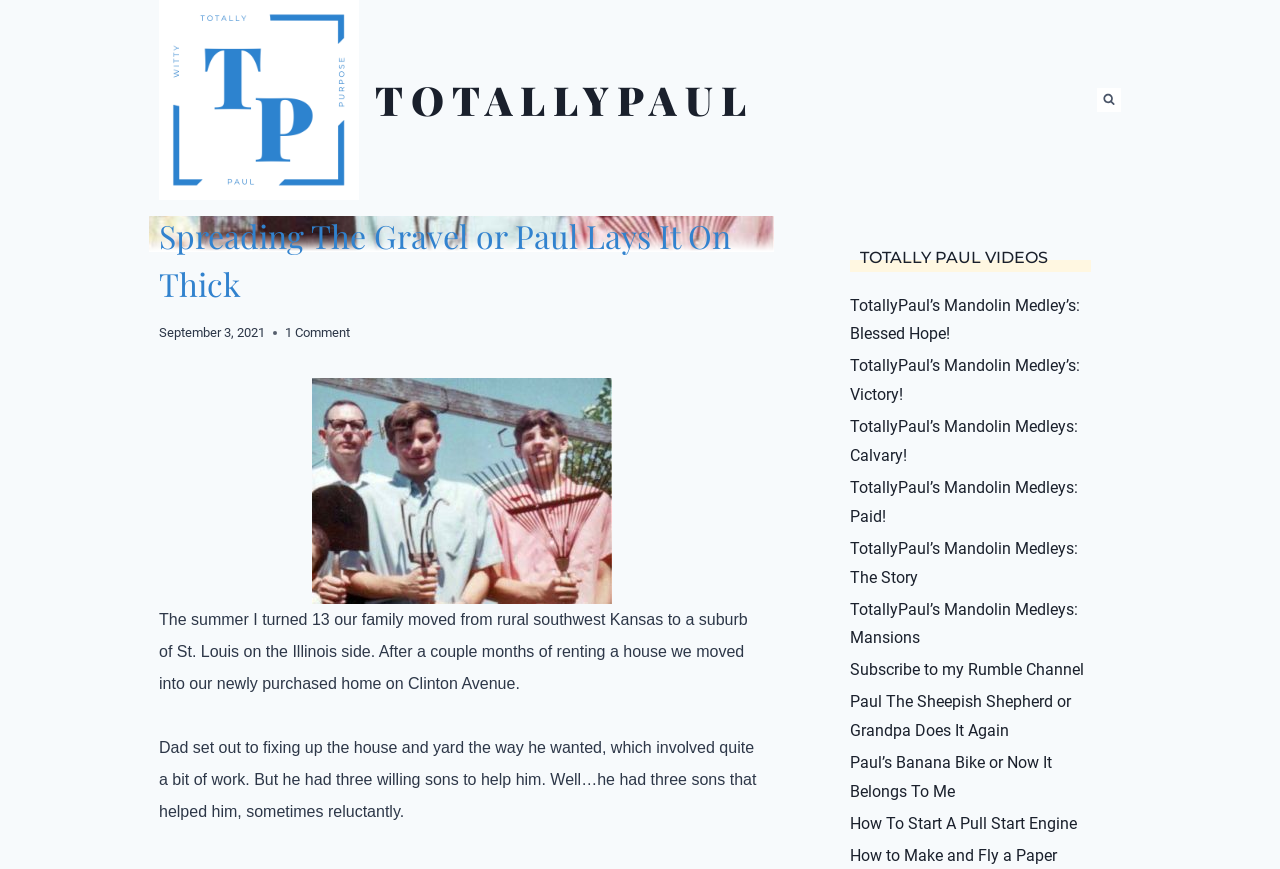Given the description "TotallyPaul’s Mandolin Medley’s: Victory!", provide the bounding box coordinates of the corresponding UI element.

[0.664, 0.404, 0.852, 0.474]